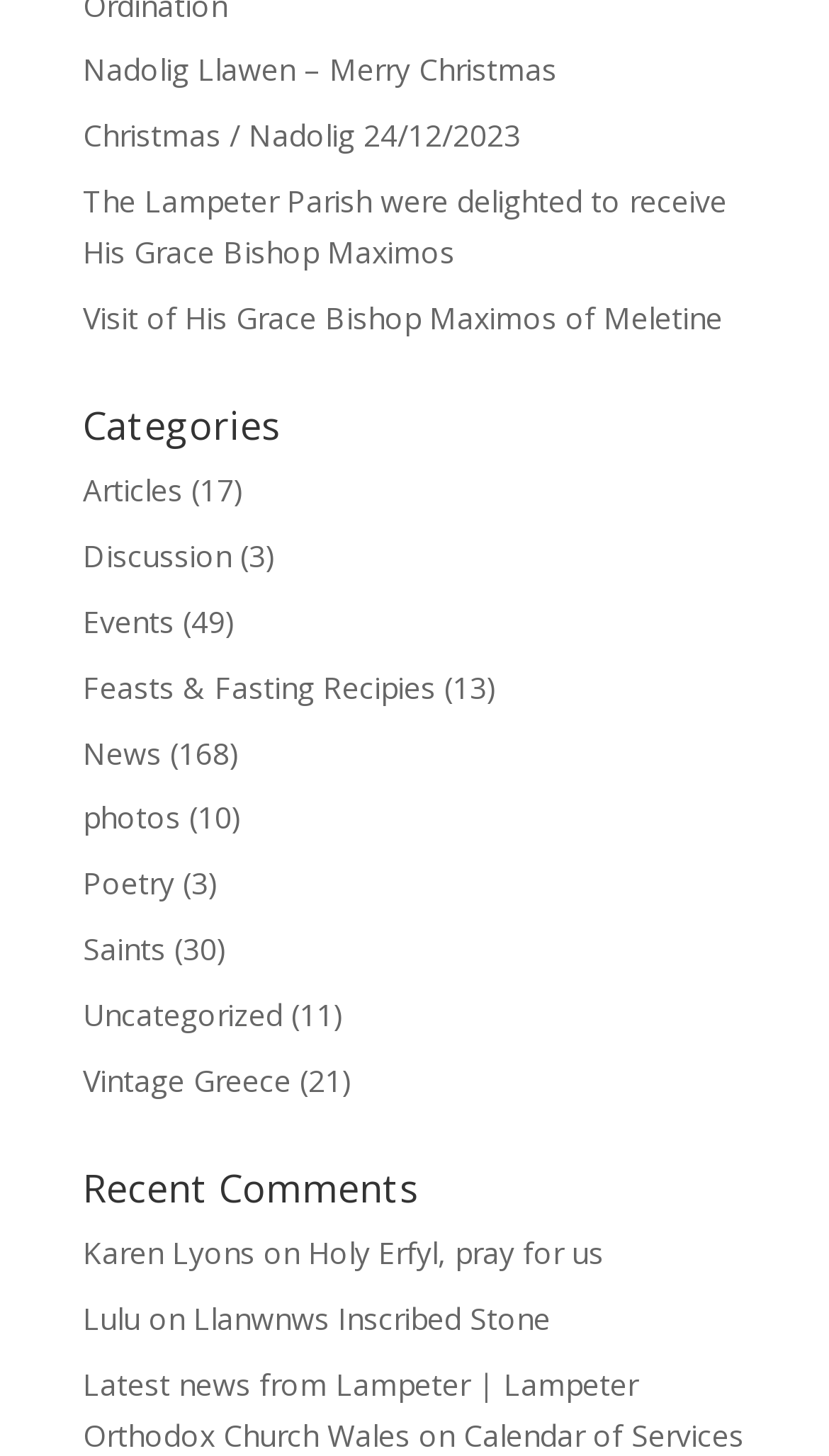How many recent comments are shown?
From the details in the image, answer the question comprehensively.

I looked for the heading element with the text 'Recent Comments' and found two link elements below it, which suggests that there are two recent comments shown.